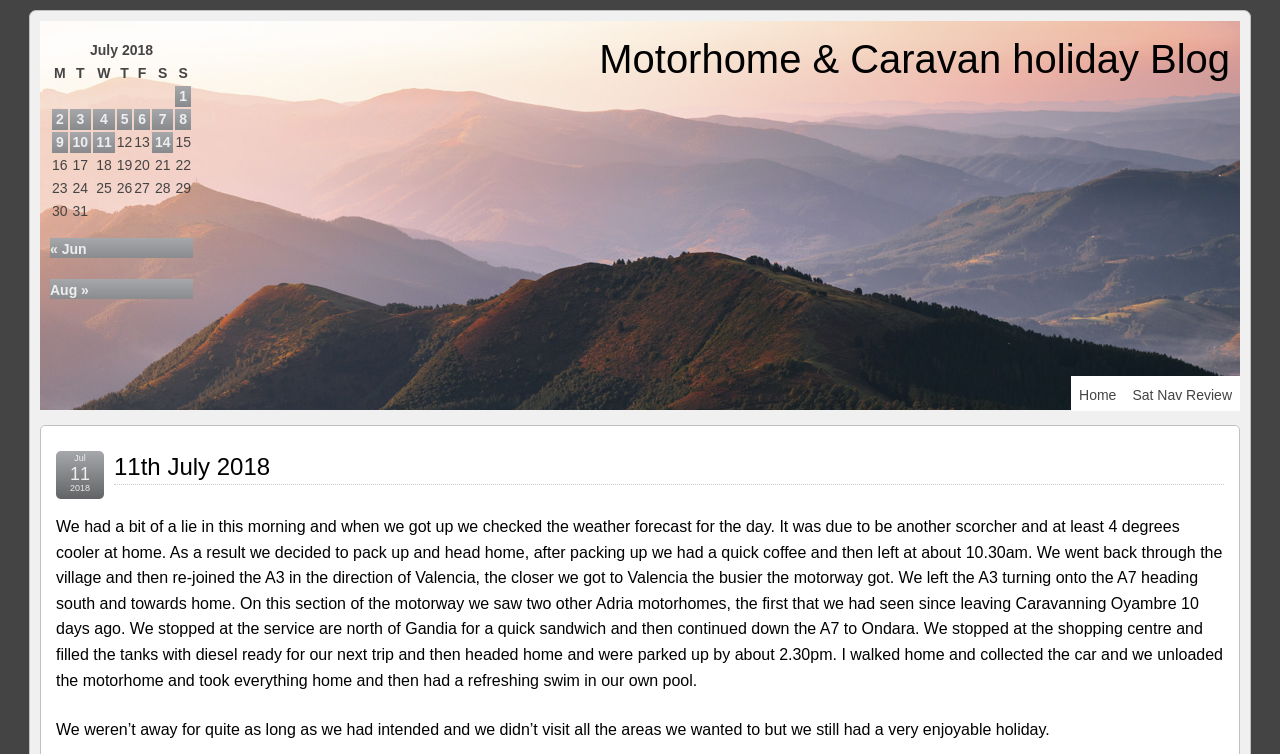Identify the bounding box of the HTML element described here: "HOME". Provide the coordinates as four float numbers between 0 and 1: [left, top, right, bottom].

None